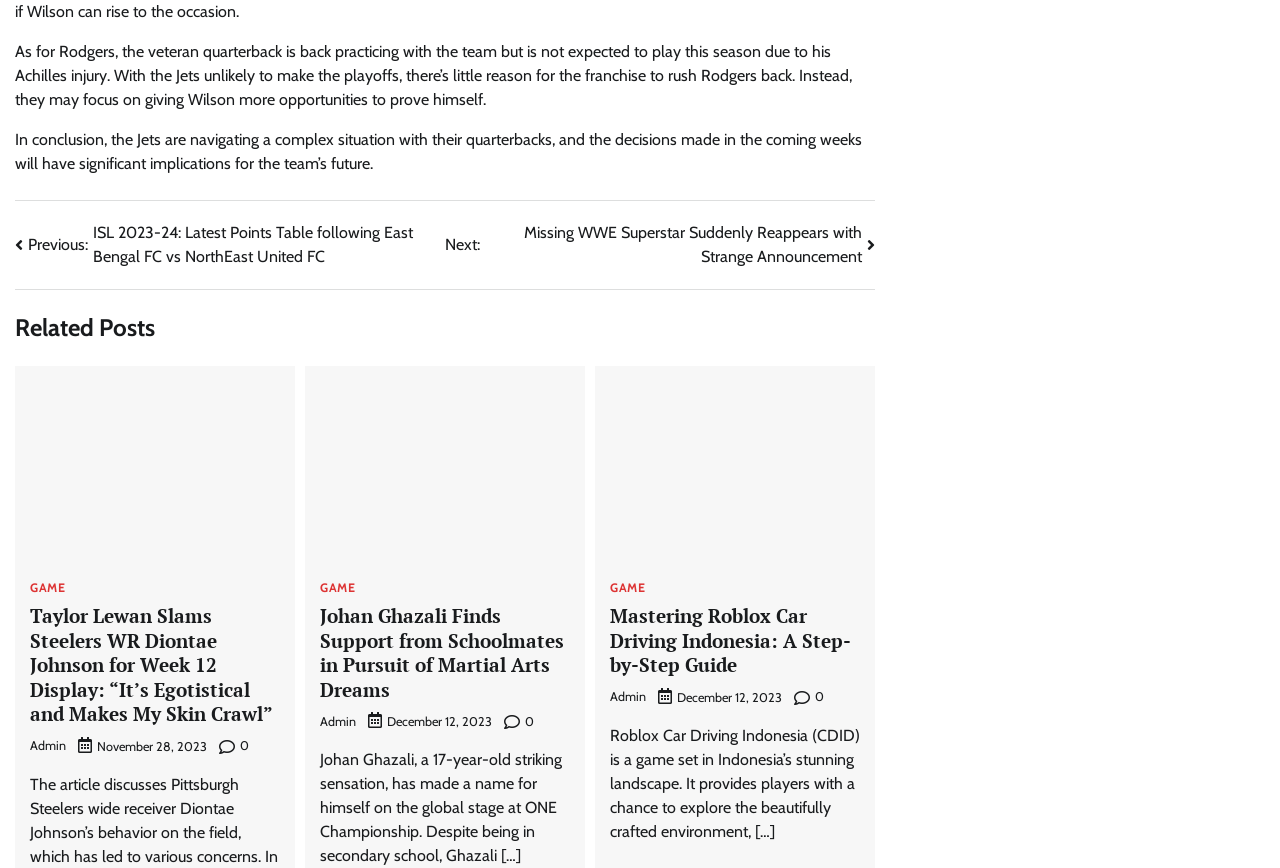Respond to the following question with a brief word or phrase:
What type of game is 'Roblox Car Driving Indonesia'?

Car driving game